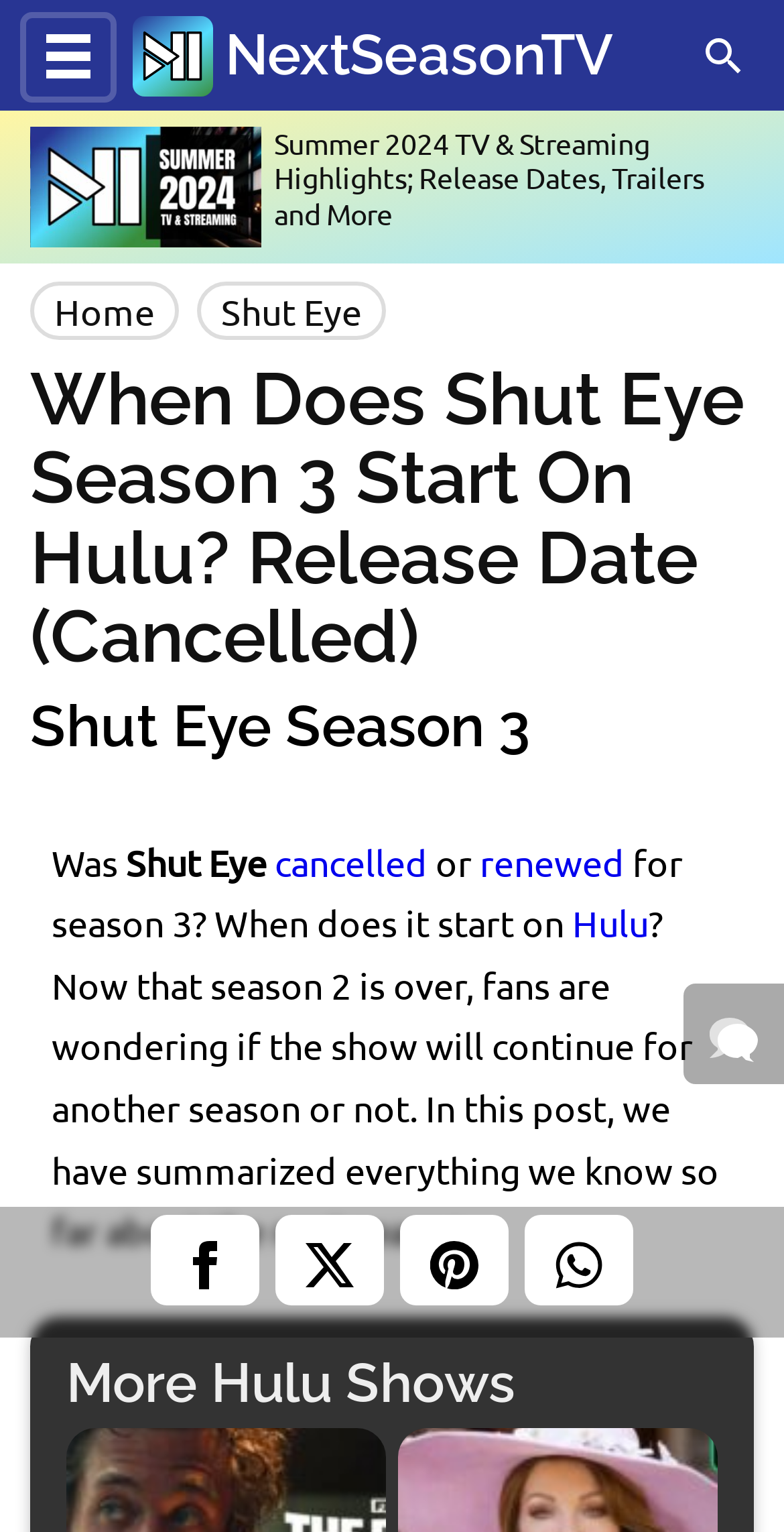Identify the bounding box coordinates of the specific part of the webpage to click to complete this instruction: "Go to 'Home' page".

[0.038, 0.184, 0.228, 0.222]